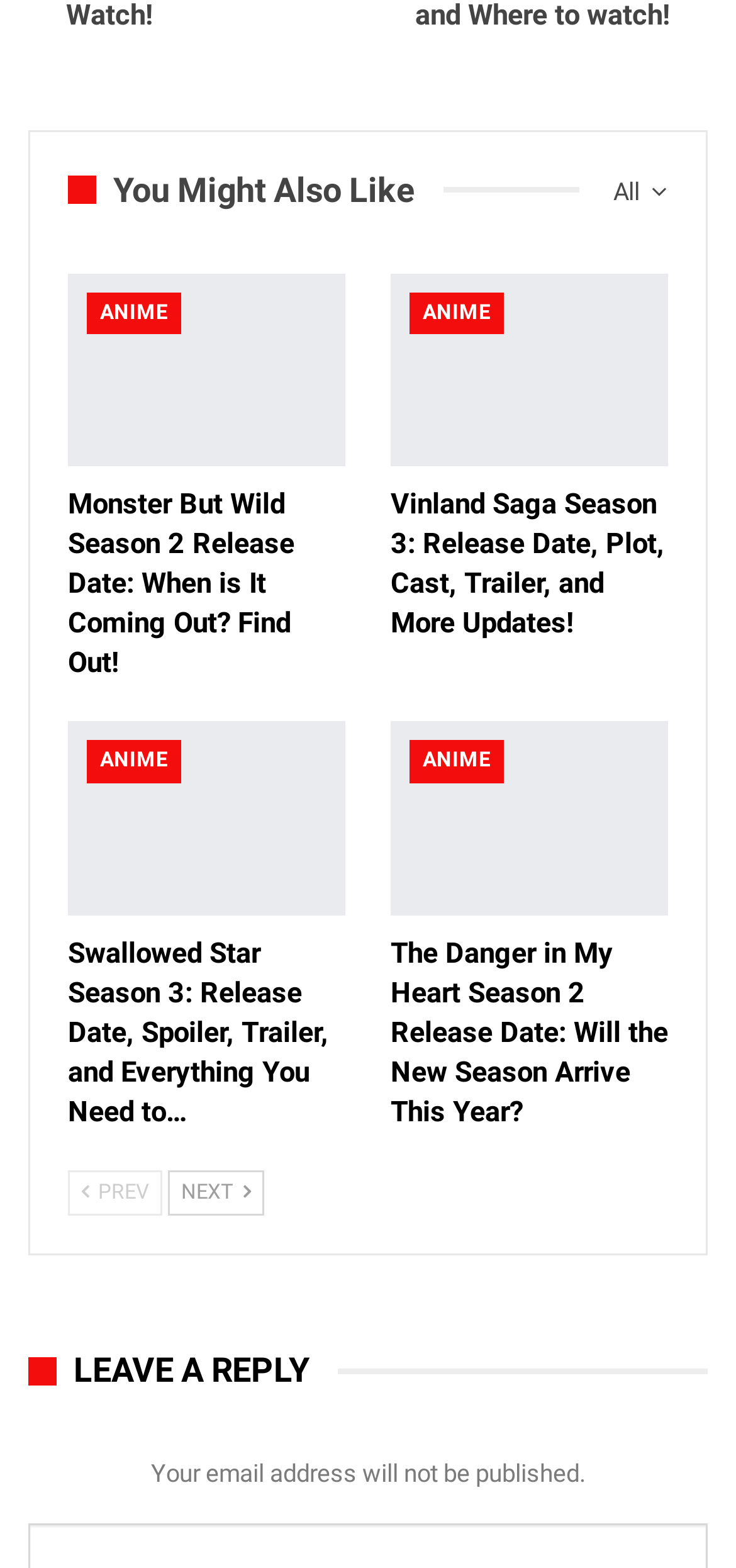From the webpage screenshot, predict the bounding box coordinates (top-left x, top-left y, bottom-right x, bottom-right y) for the UI element described here: All

[0.787, 0.108, 0.908, 0.137]